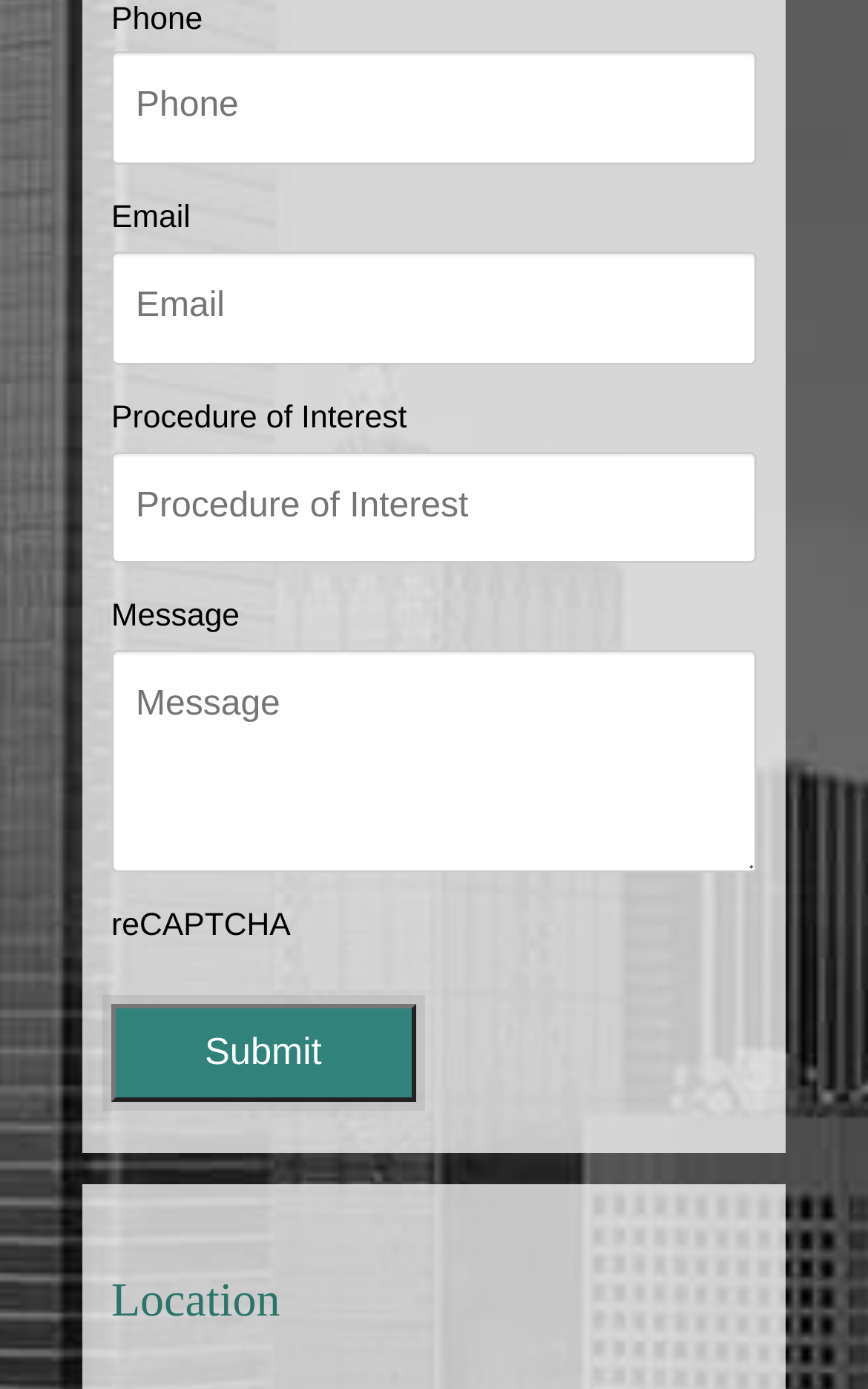What section is below the form?
Answer the question using a single word or phrase, according to the image.

Location